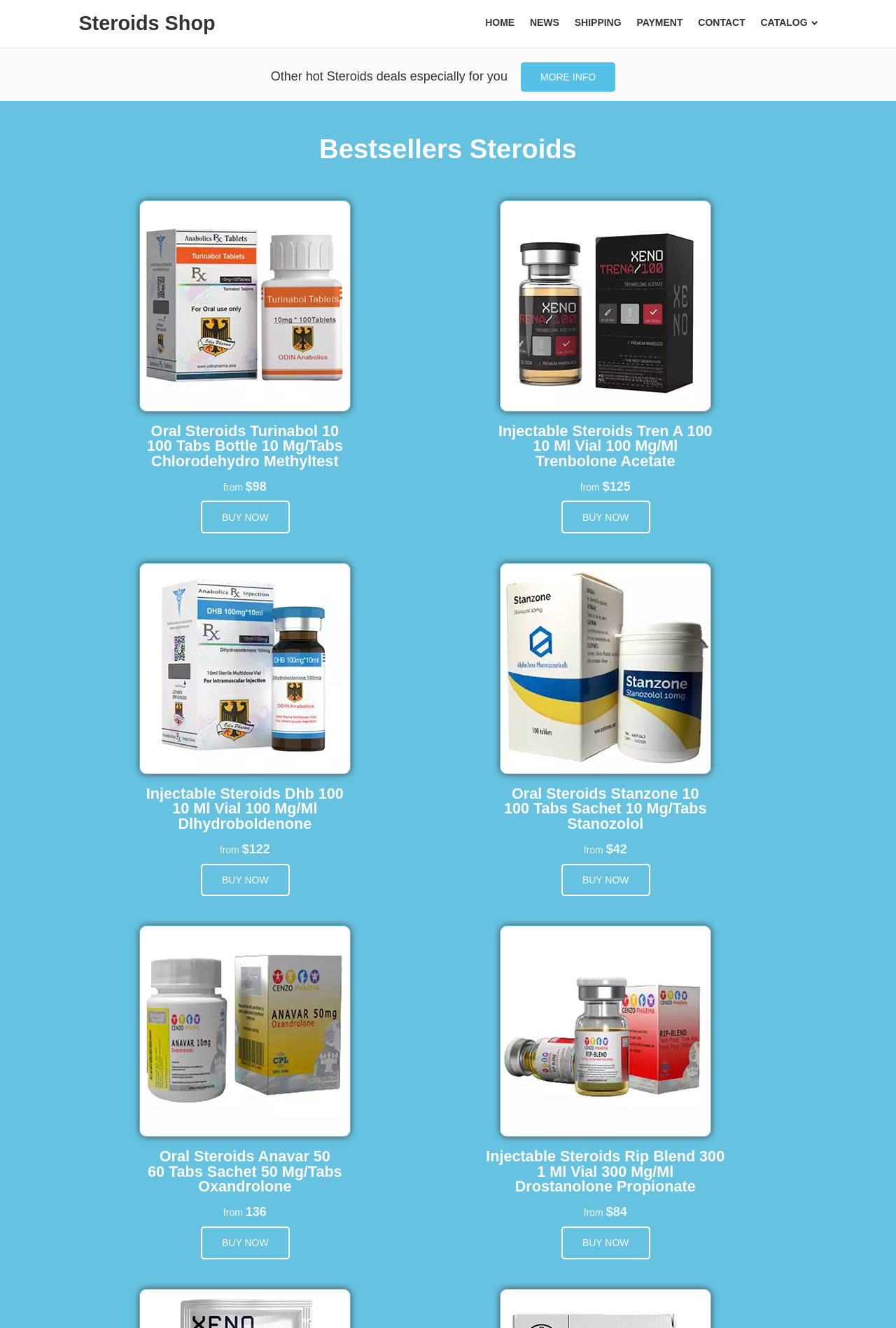What is the name of the first product displayed on the page?
Please answer the question as detailed as possible.

I looked at the top of the page and found the first product displayed, which is Oral Steroids Turinabol 10. This product has an image, heading, and 'BUY NOW' link.